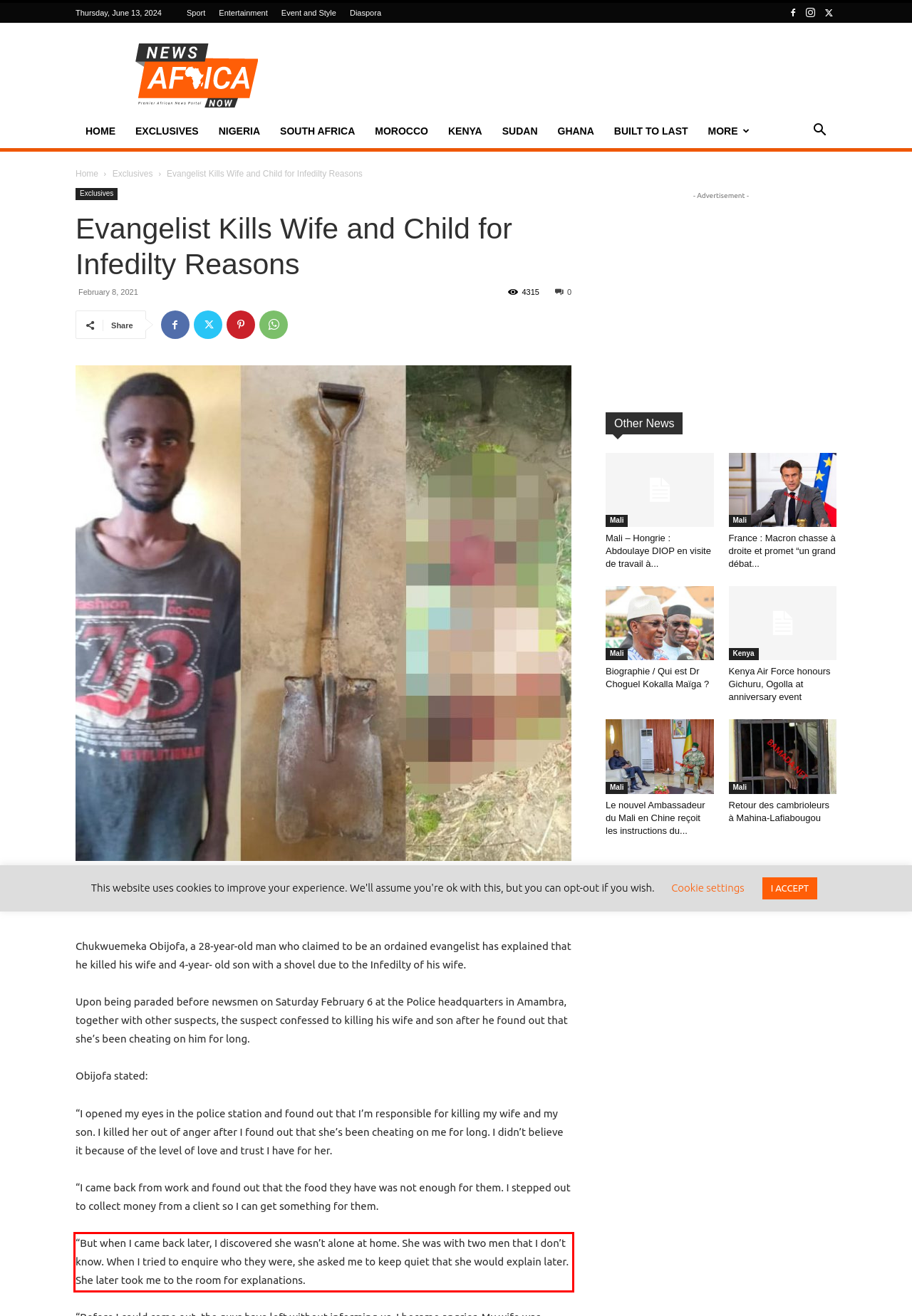In the screenshot of the webpage, find the red bounding box and perform OCR to obtain the text content restricted within this red bounding box.

“But when I came back later, I discovered she wasn’t alone at home. She was with two men that I don’t know. When I tried to enquire who they were, she asked me to keep quiet that she would explain later. She later took me to the room for explanations.